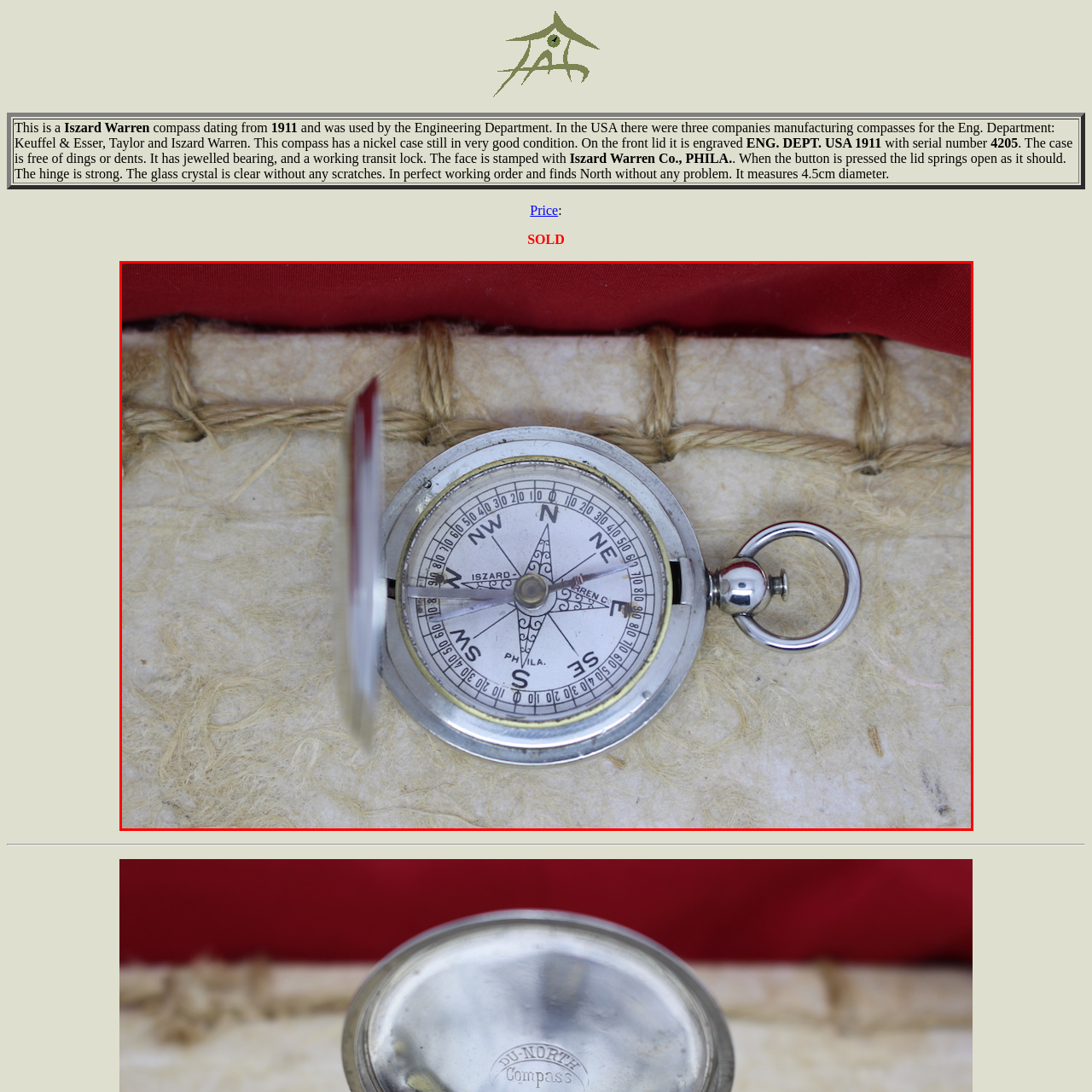Describe fully the image that is contained within the red bounding box.

The image showcases a vintage Iszard Warren compass dated 1911, prominently displayed against a textured surface with natural fibers. The compass features a classic design with a well-preserved nickel case, exhibiting engravings that read "ENG. DEPT. USA 1911" along with a serial number of 4205. The lid of the compass is slightly ajar, revealing a clear glass crystal that shows no scratches. The compass face, stamped with "Iszard Warren Co., PHILA," is marked with the cardinal directions, indicating its functionality and craftsmanship. Notably, the compass is equipped with a jewelled bearing and a working transit lock, affirming its operational integrity. This piece not only serves as a practical navigation tool but also stands as a historical artifact, once utilized by the Engineering Department in the United States. It measures 4.5 cm in diameter and is in perfect working order, effortlessly finding North, making it a remarkable collector's item or a conversation starter.